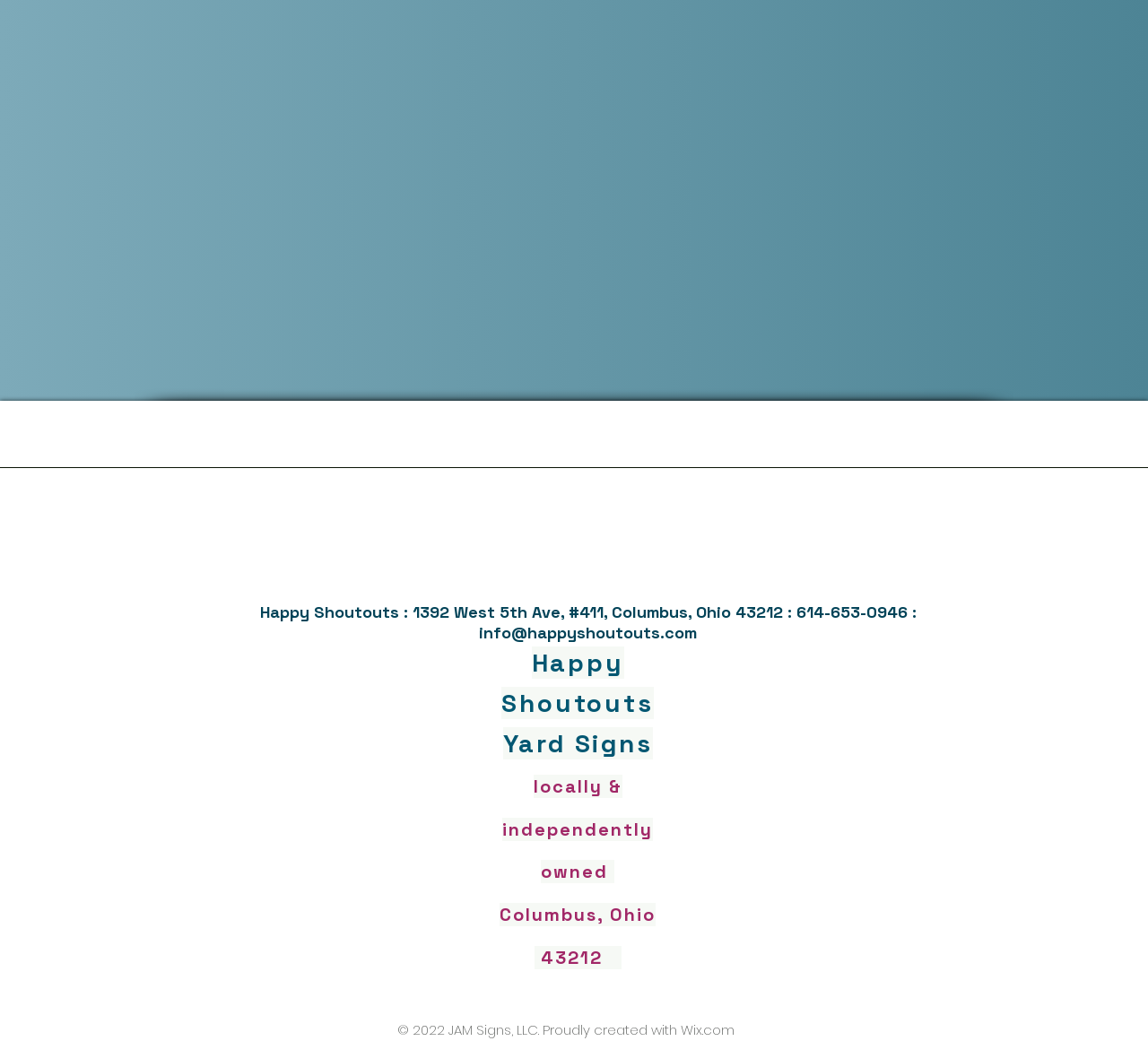Answer the question below in one word or phrase:
What is the website builder used to create this website?

Wix.com